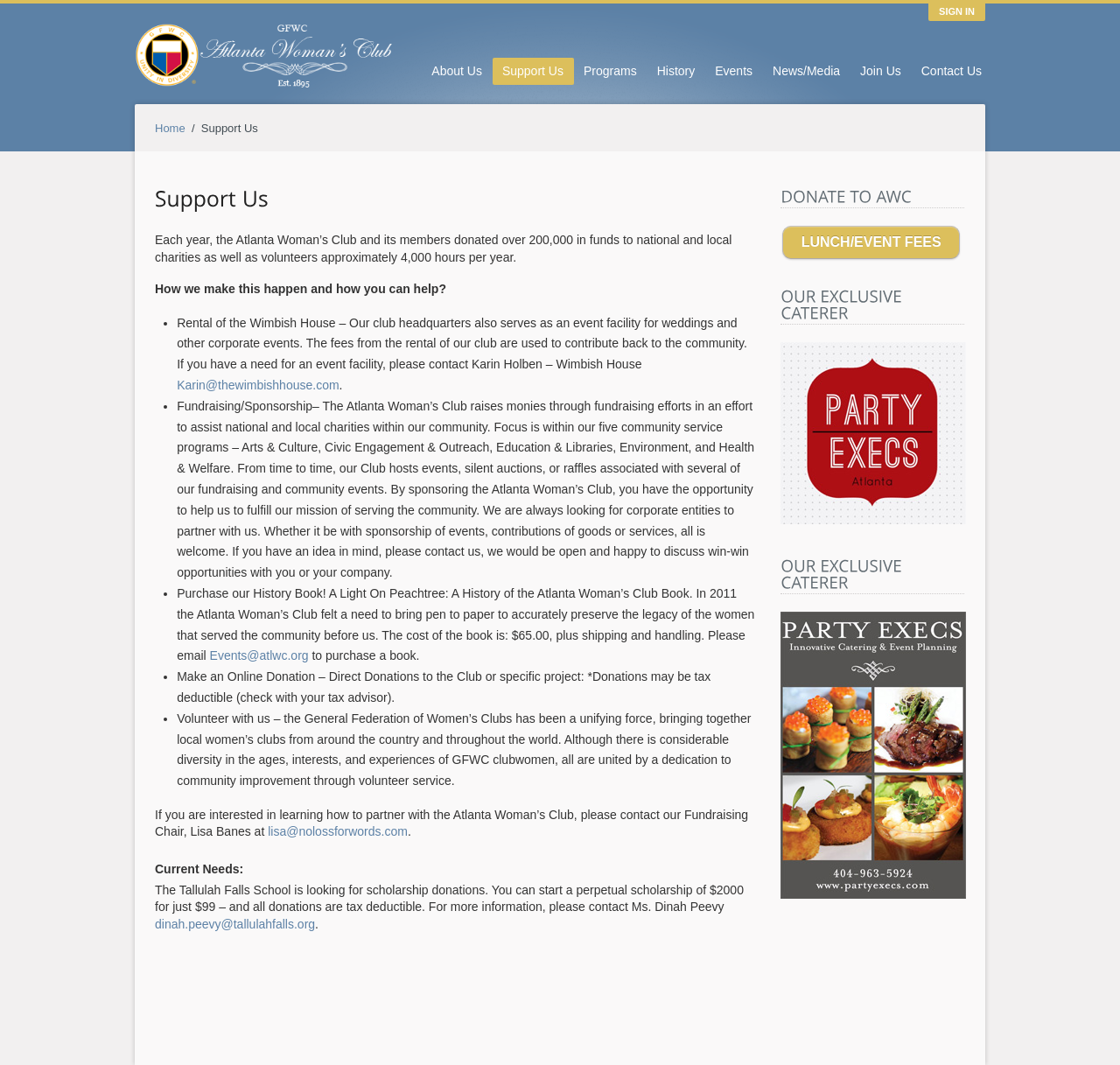Please specify the bounding box coordinates of the area that should be clicked to accomplish the following instruction: "Click on the 'Karin@thewimbishhouse.com' link". The coordinates should consist of four float numbers between 0 and 1, i.e., [left, top, right, bottom].

[0.158, 0.355, 0.303, 0.368]